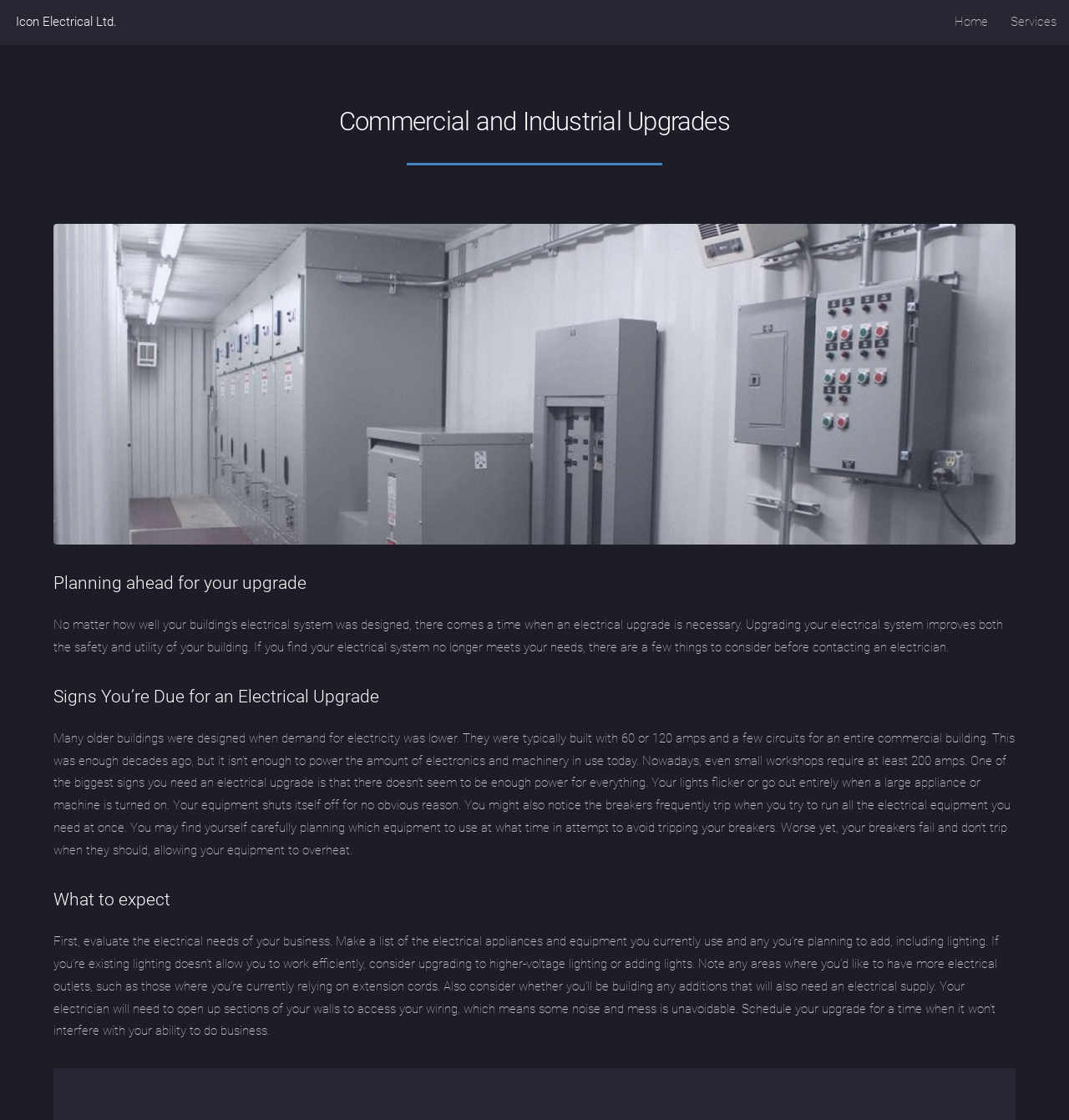From the element description: "Icon Electrical Ltd.", extract the bounding box coordinates of the UI element. The coordinates should be expressed as four float numbers between 0 and 1, in the order [left, top, right, bottom].

[0.015, 0.013, 0.109, 0.026]